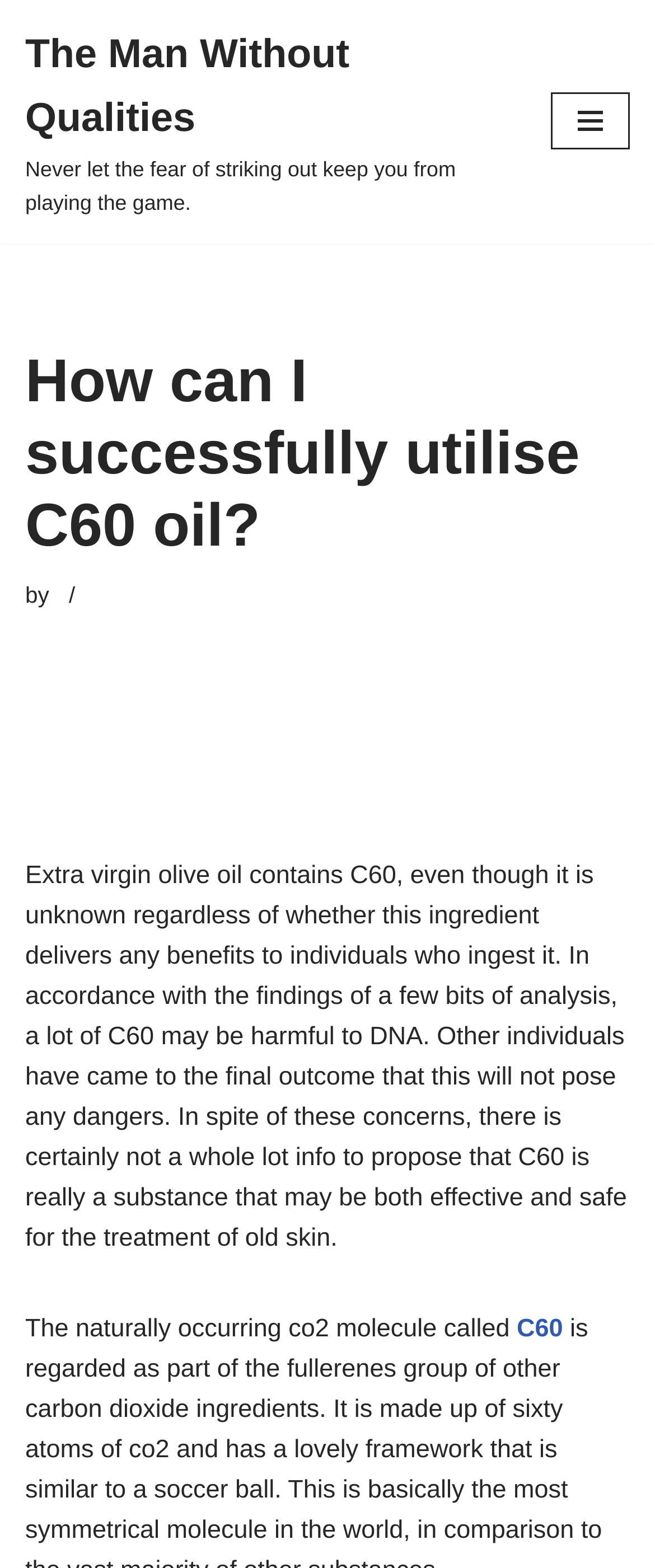Given the content of the image, can you provide a detailed answer to the question?
What is the purpose of the 'Skip to content' link?

The 'Skip to content' link is likely intended to allow users to bypass the navigation menu and go directly to the main content of the webpage, which in this case is the text about C60 oil.